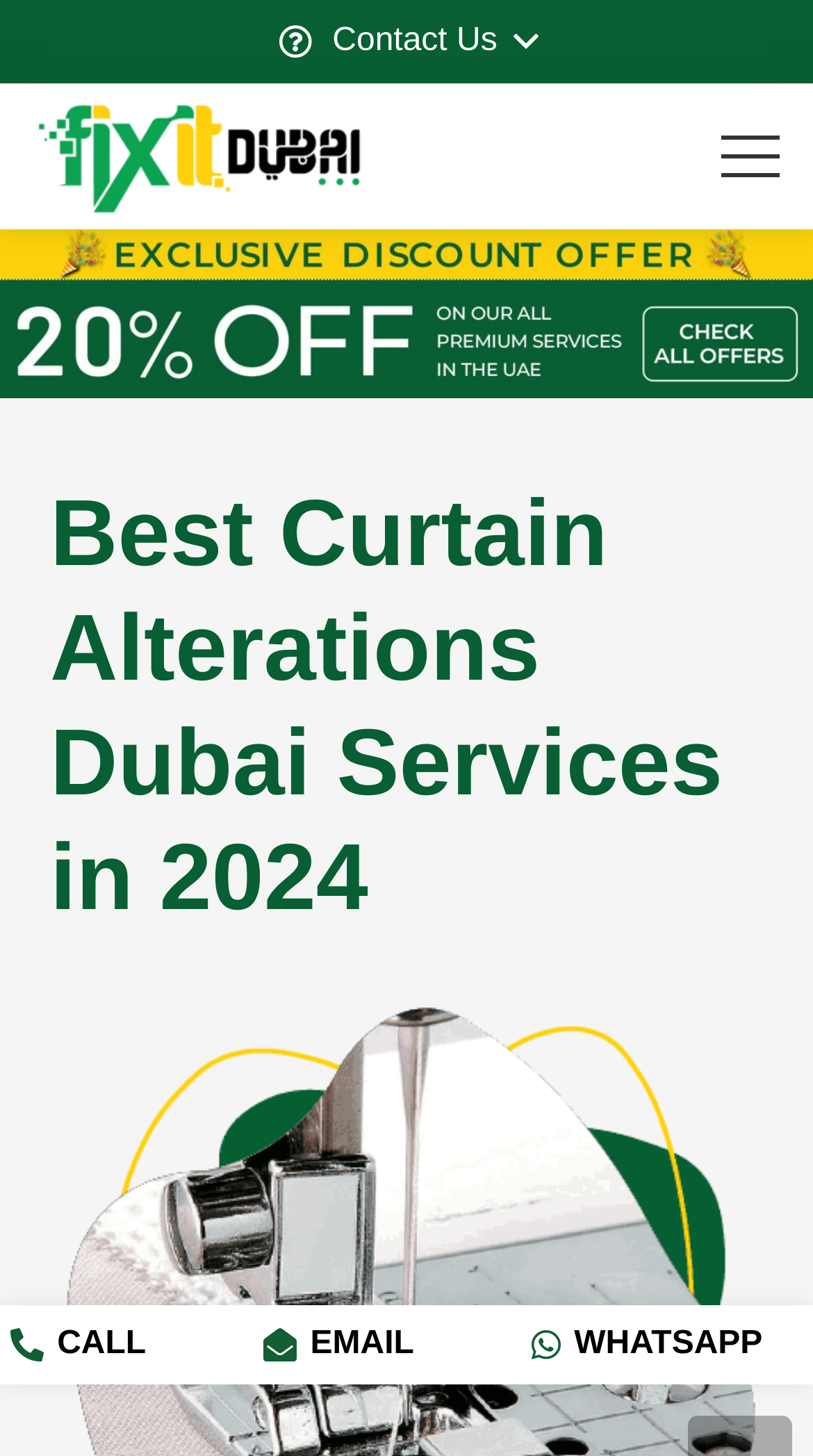Provide the text content of the webpage's main heading.

Best Curtain Alterations Dubai Services in 2024